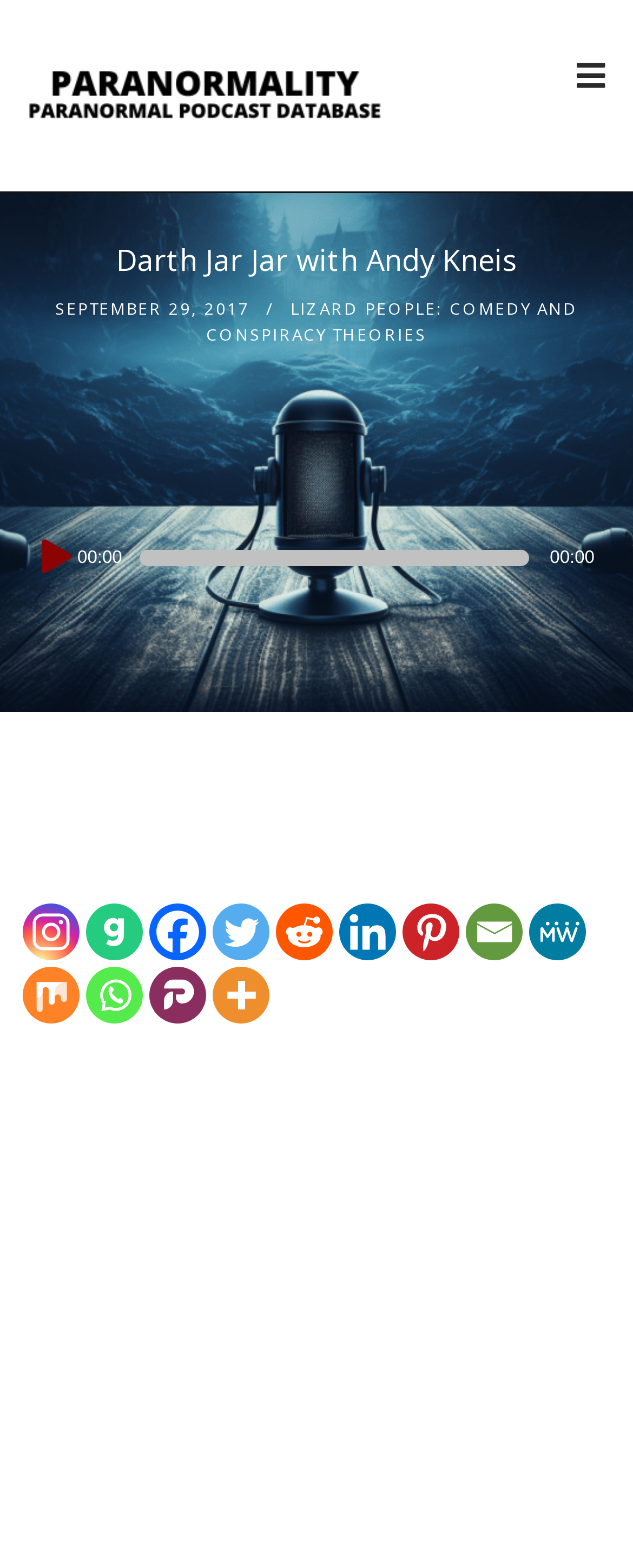What is the type of the audio player? Refer to the image and provide a one-word or short phrase answer.

Audio Player